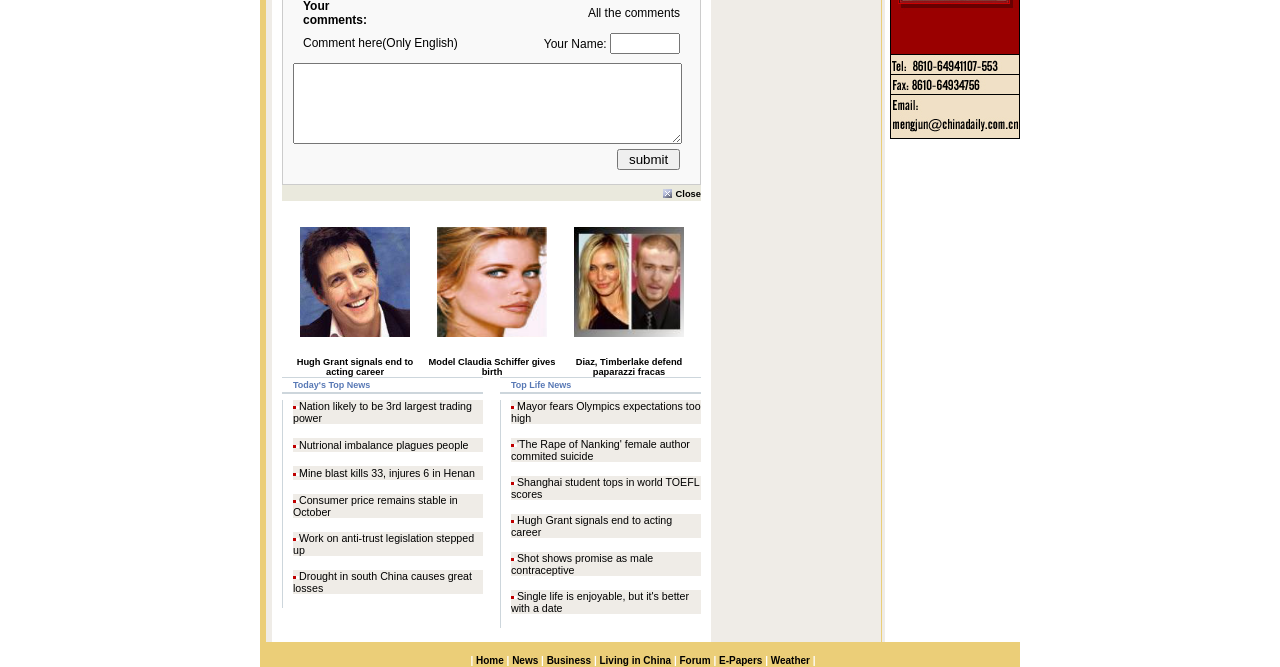Please specify the bounding box coordinates in the format (top-left x, top-left y, bottom-right x, bottom-right y), with values ranging from 0 to 1. Identify the bounding box for the UI component described as follows: parent_node: Your Name: name="name"

[0.477, 0.049, 0.531, 0.08]